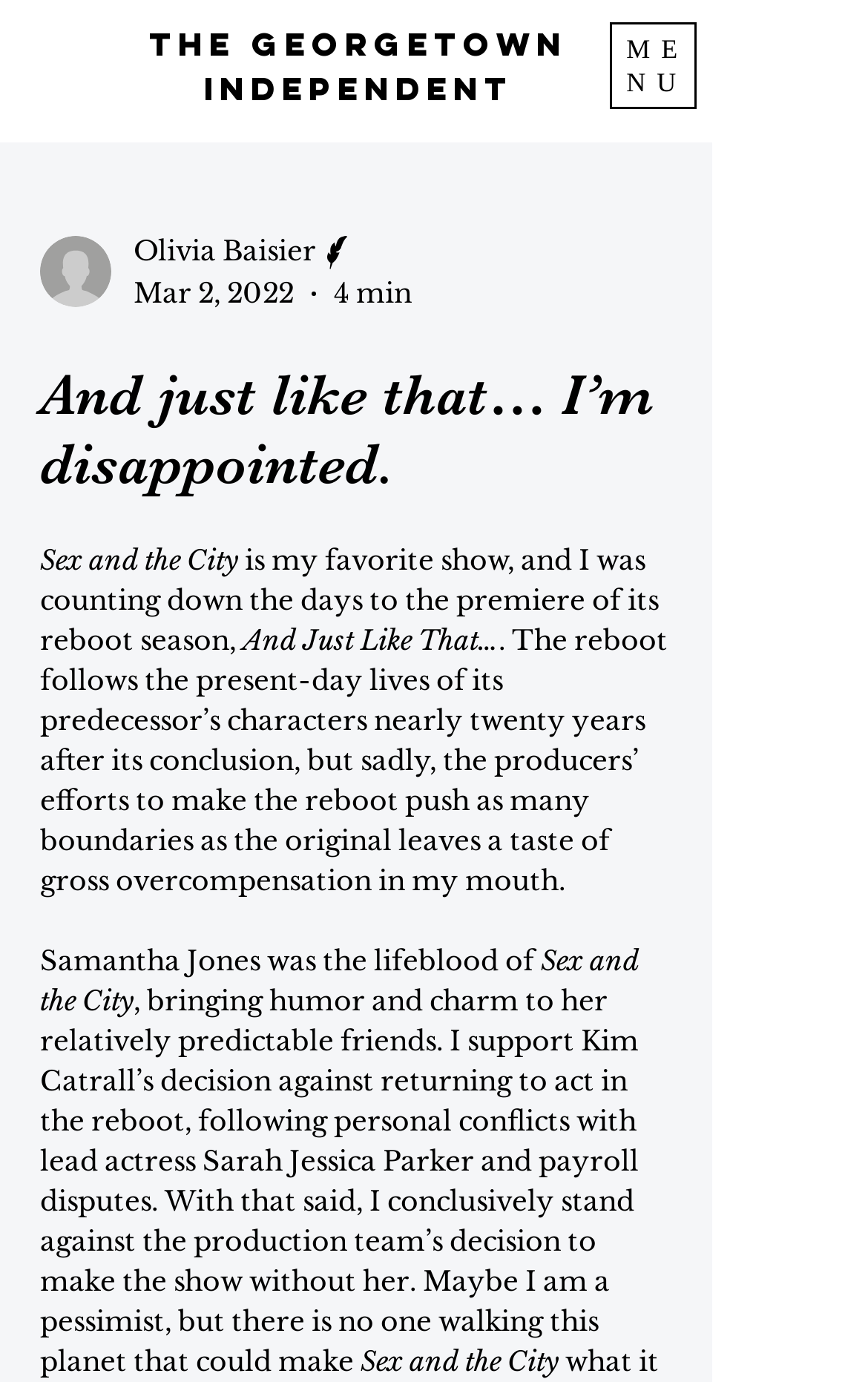Respond concisely with one word or phrase to the following query:
What is the name of the character being mentioned in the article?

Samantha Jones